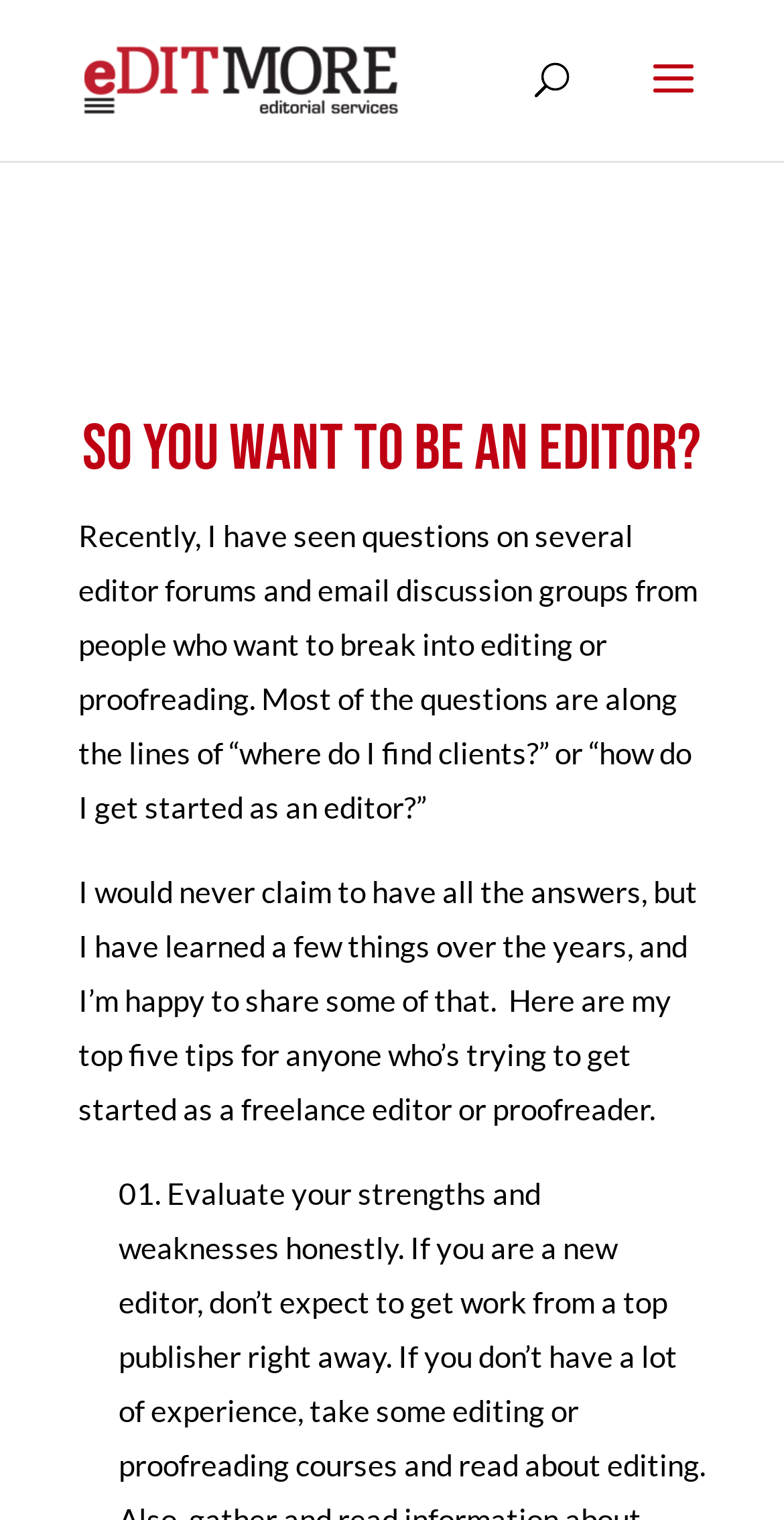Offer a thorough description of the webpage.

The webpage is about becoming an editor or proofreader, with the title "So You Want to be an Editor?" prominently displayed near the top of the page. At the top left corner, there is a link and an image, both labeled "eDITMORE". A search bar is positioned at the very top of the page, spanning almost half of the width.

Below the title, there is a paragraph of text that discusses the common questions people have when trying to break into editing or proofreading, such as finding clients and getting started. Following this, another paragraph provides an introduction to the author's experience and their willingness to share their knowledge.

Further down, there is a list, indicated by a "01." marker, which likely contains the top five tips for getting started as a freelance editor or proofreader.